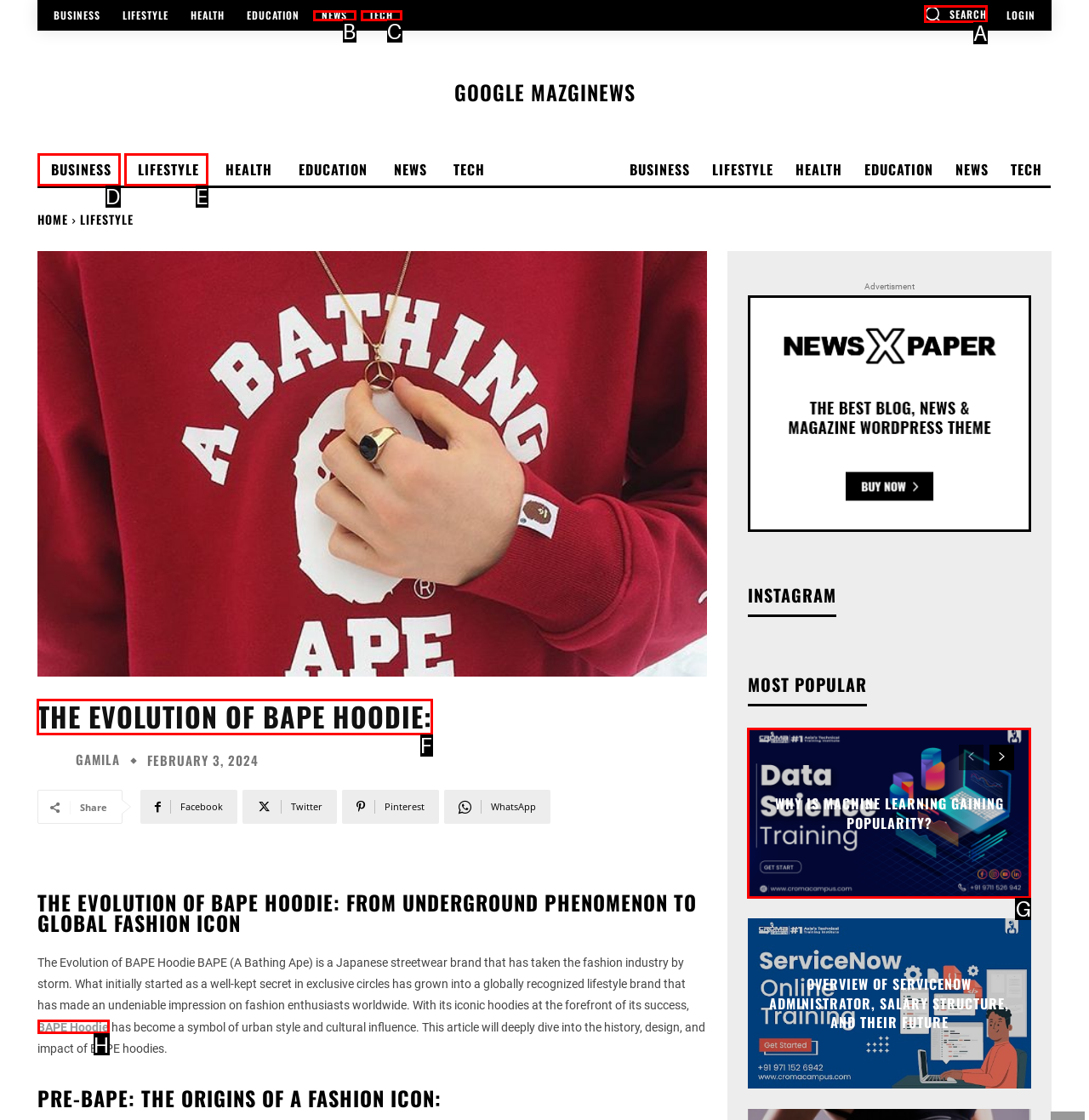Point out the HTML element I should click to achieve the following: Read the article about BAPE Hoodie Reply with the letter of the selected element.

F